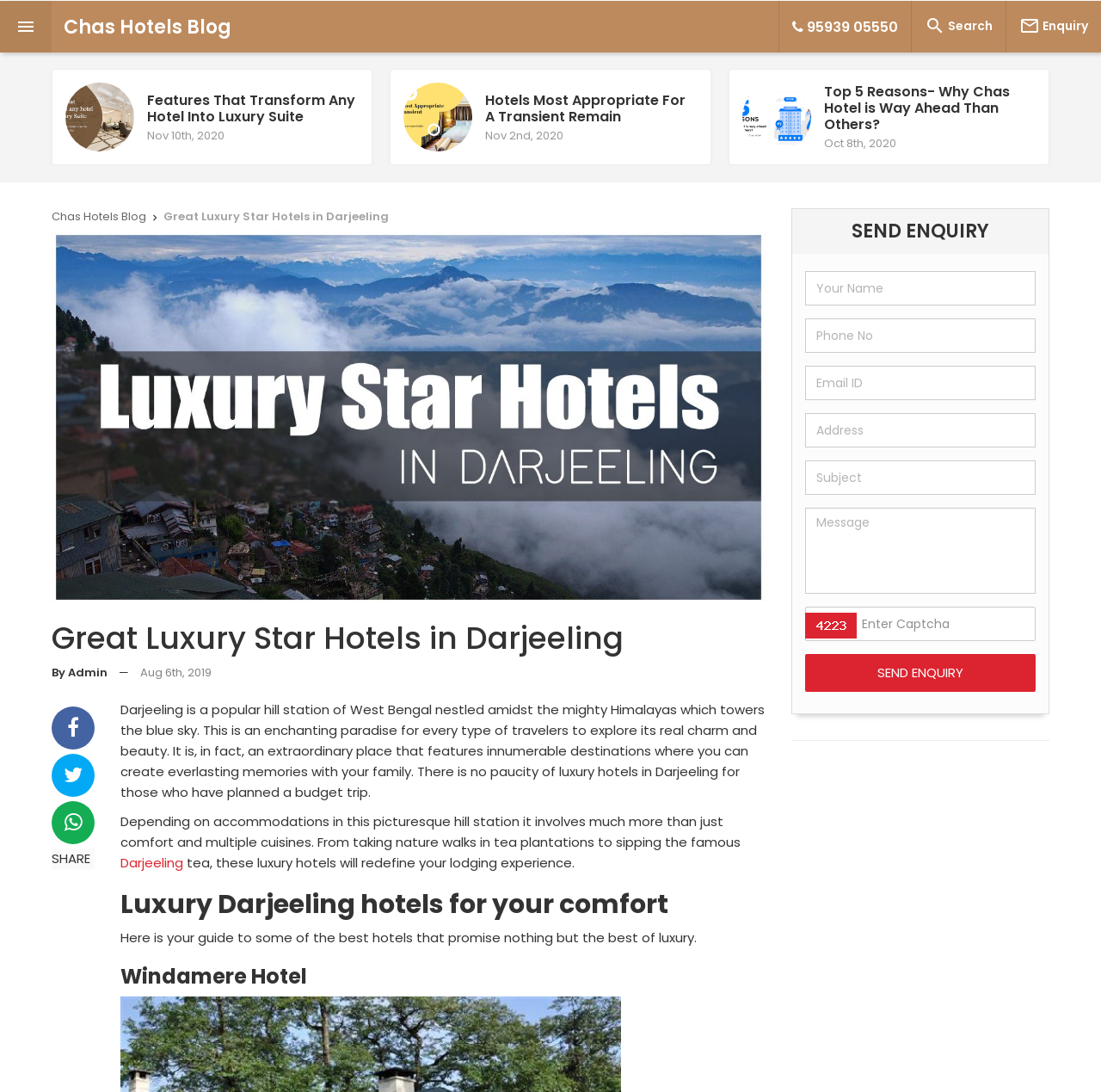Please pinpoint the bounding box coordinates for the region I should click to adhere to this instruction: "Read the article 'Features That Transform Any Hotel Into Luxury Suite'".

[0.048, 0.063, 0.338, 0.15]